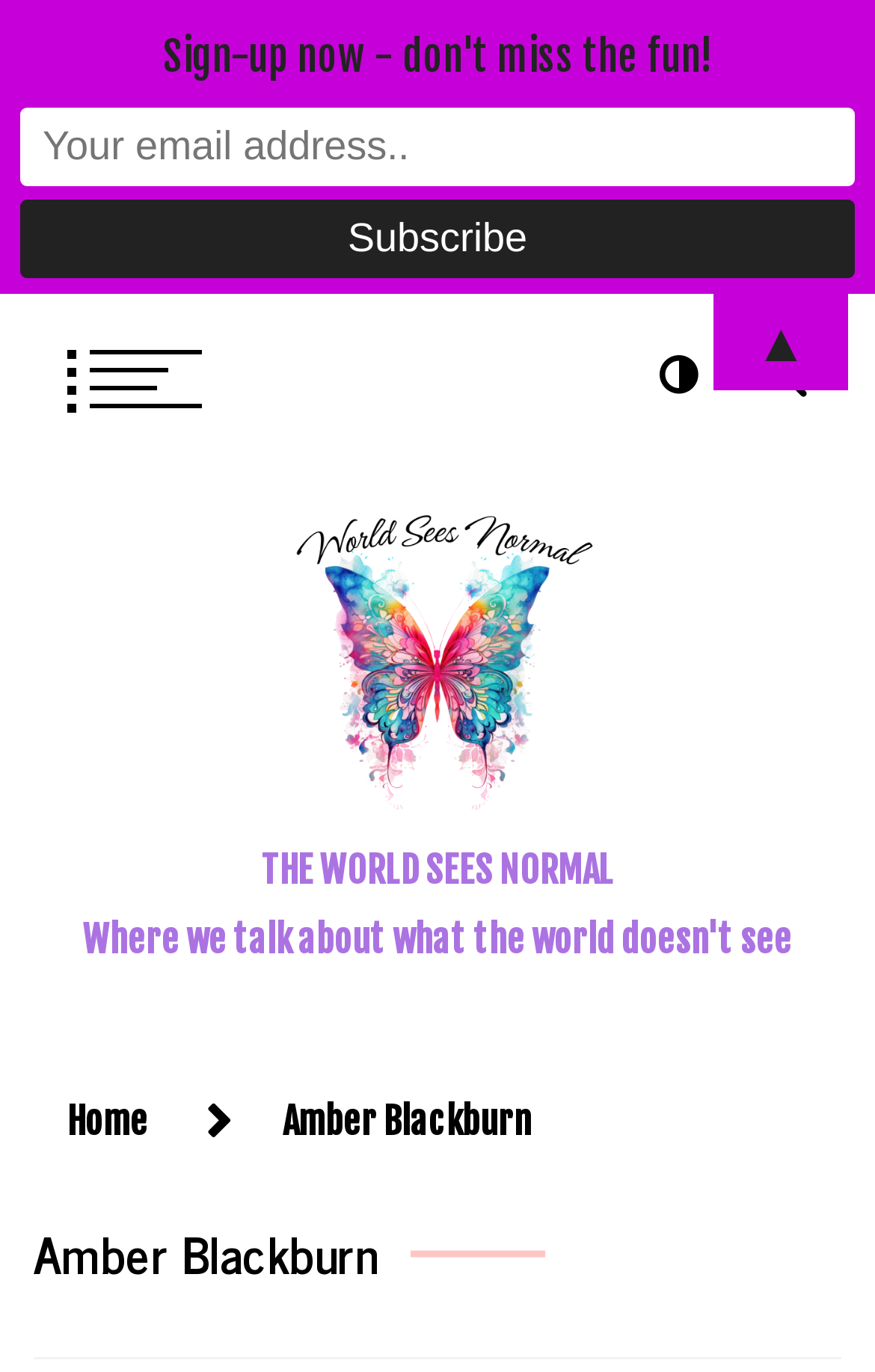Please find the bounding box coordinates in the format (top-left x, top-left y, bottom-right x, bottom-right y) for the given element description. Ensure the coordinates are floating point numbers between 0 and 1. Description: THE WORLD SEES NORMAL

[0.299, 0.618, 0.701, 0.65]